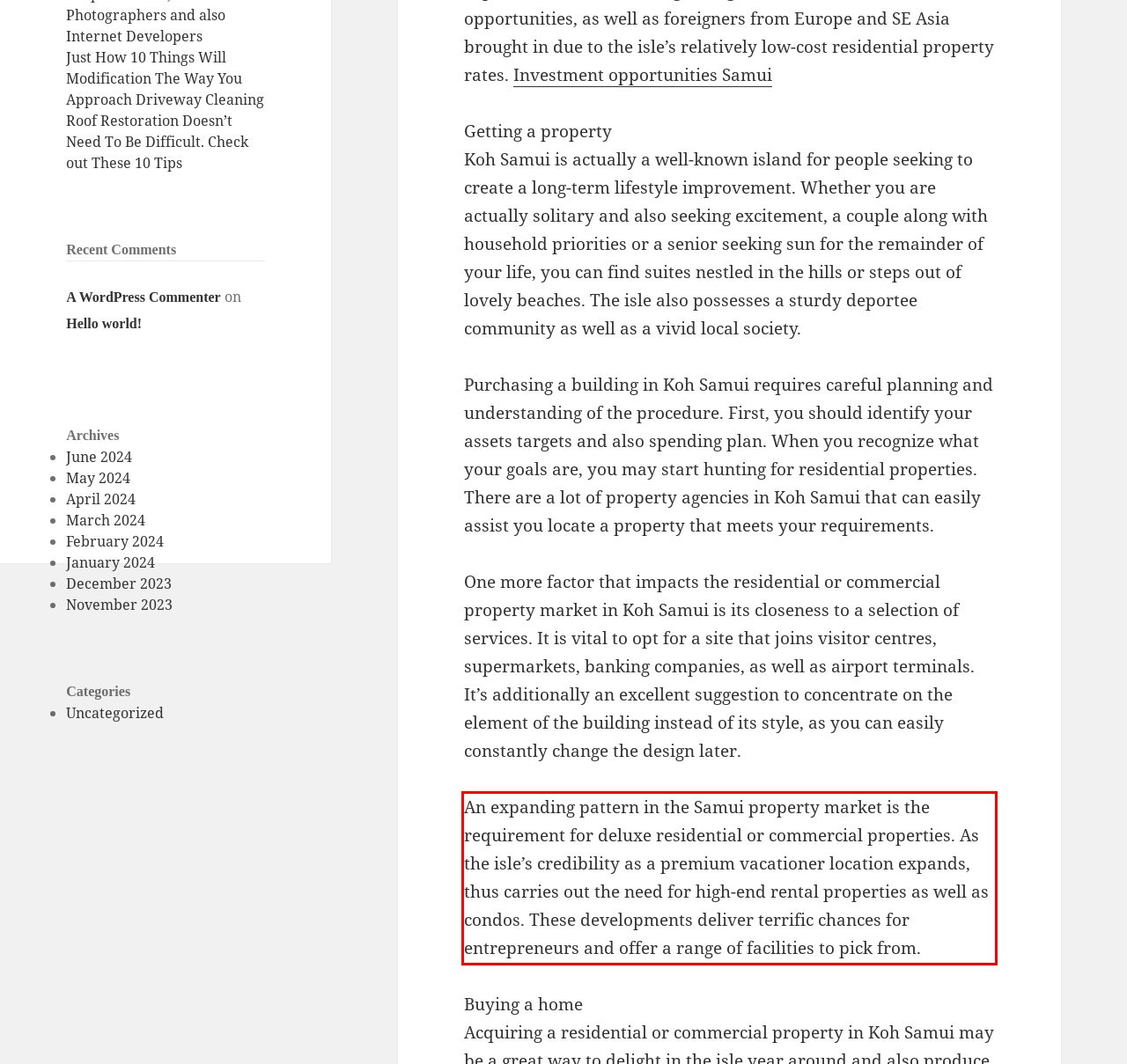Please use OCR to extract the text content from the red bounding box in the provided webpage screenshot.

An expanding pattern in the Samui property market is the requirement for deluxe residential or commercial properties. As the isle’s credibility as a premium vacationer location expands, thus carries out the need for high-end rental properties as well as condos. These developments deliver terrific chances for entrepreneurs and offer a range of facilities to pick from.